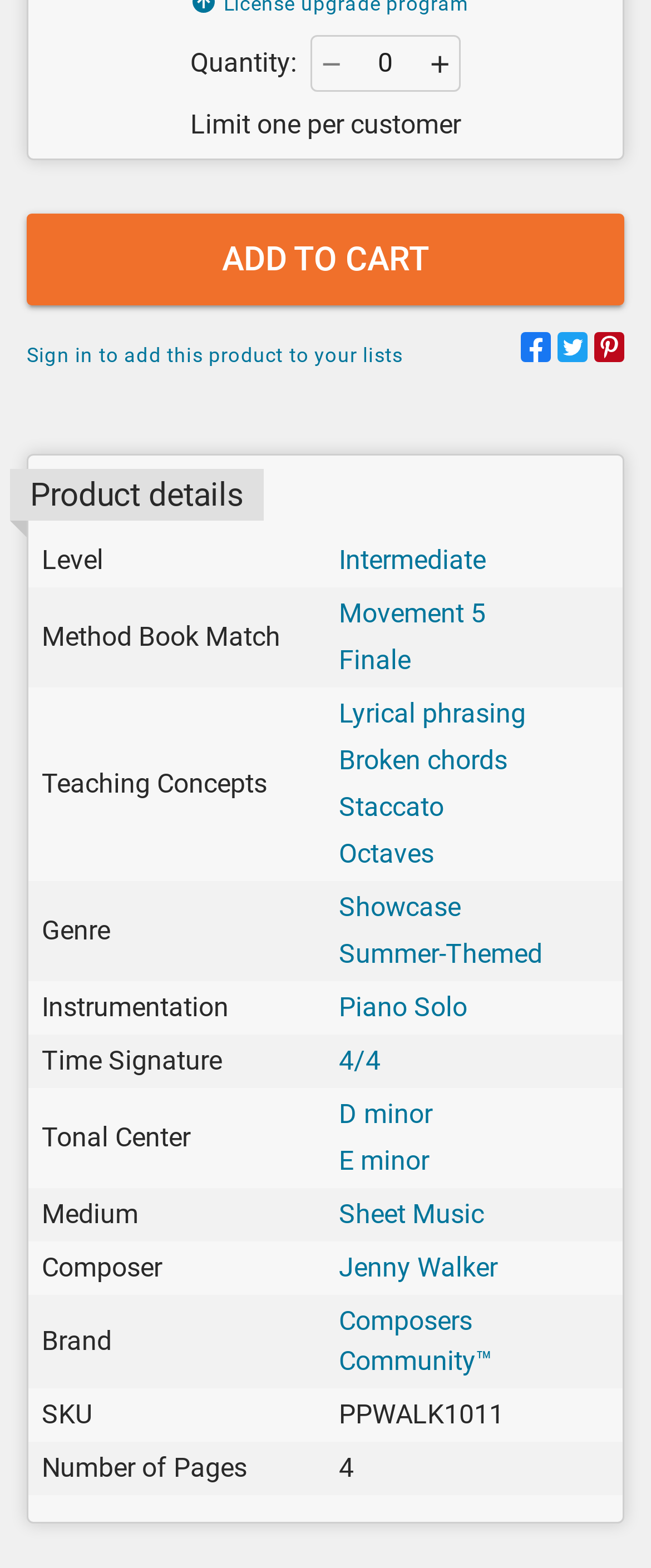Show the bounding box coordinates of the element that should be clicked to complete the task: "Share on Facebook".

[0.8, 0.211, 0.846, 0.238]